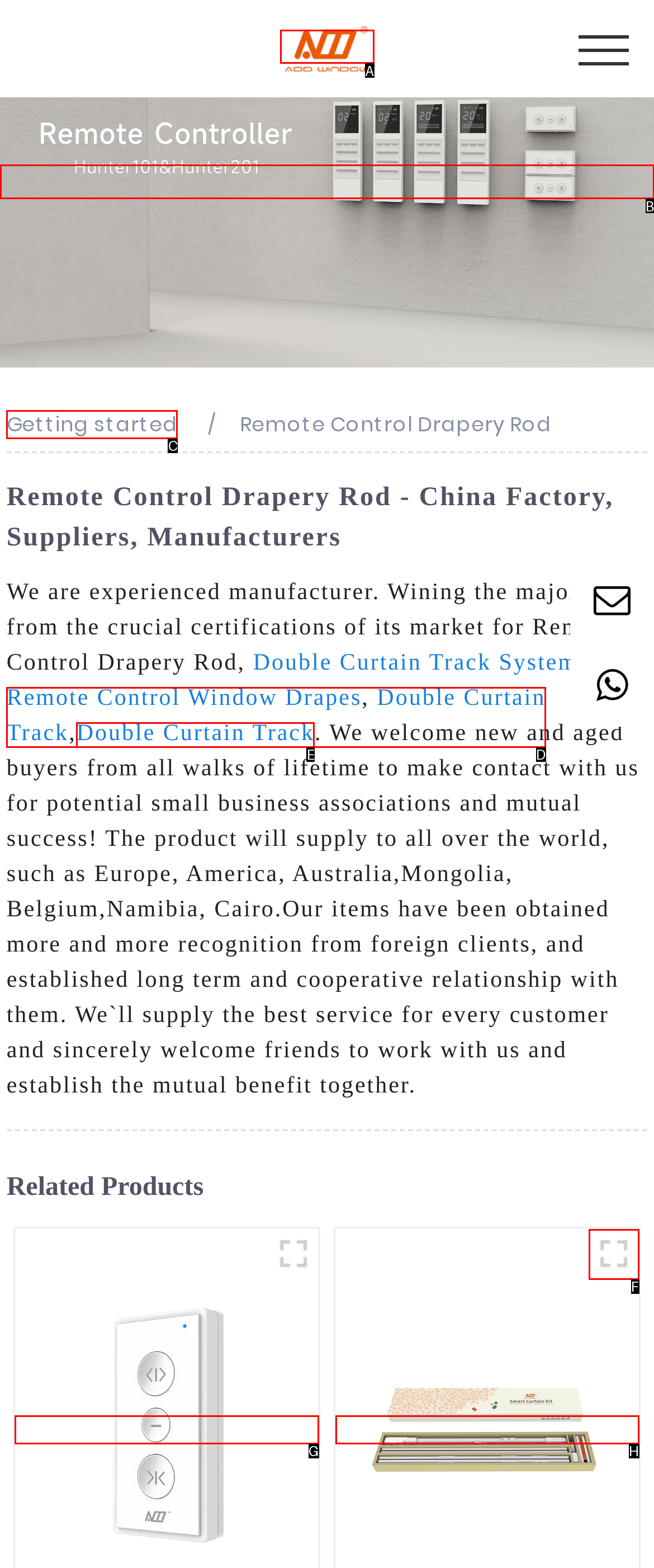Choose the letter of the option that needs to be clicked to perform the task: View Remote Control Drapery Rod products. Answer with the letter.

B